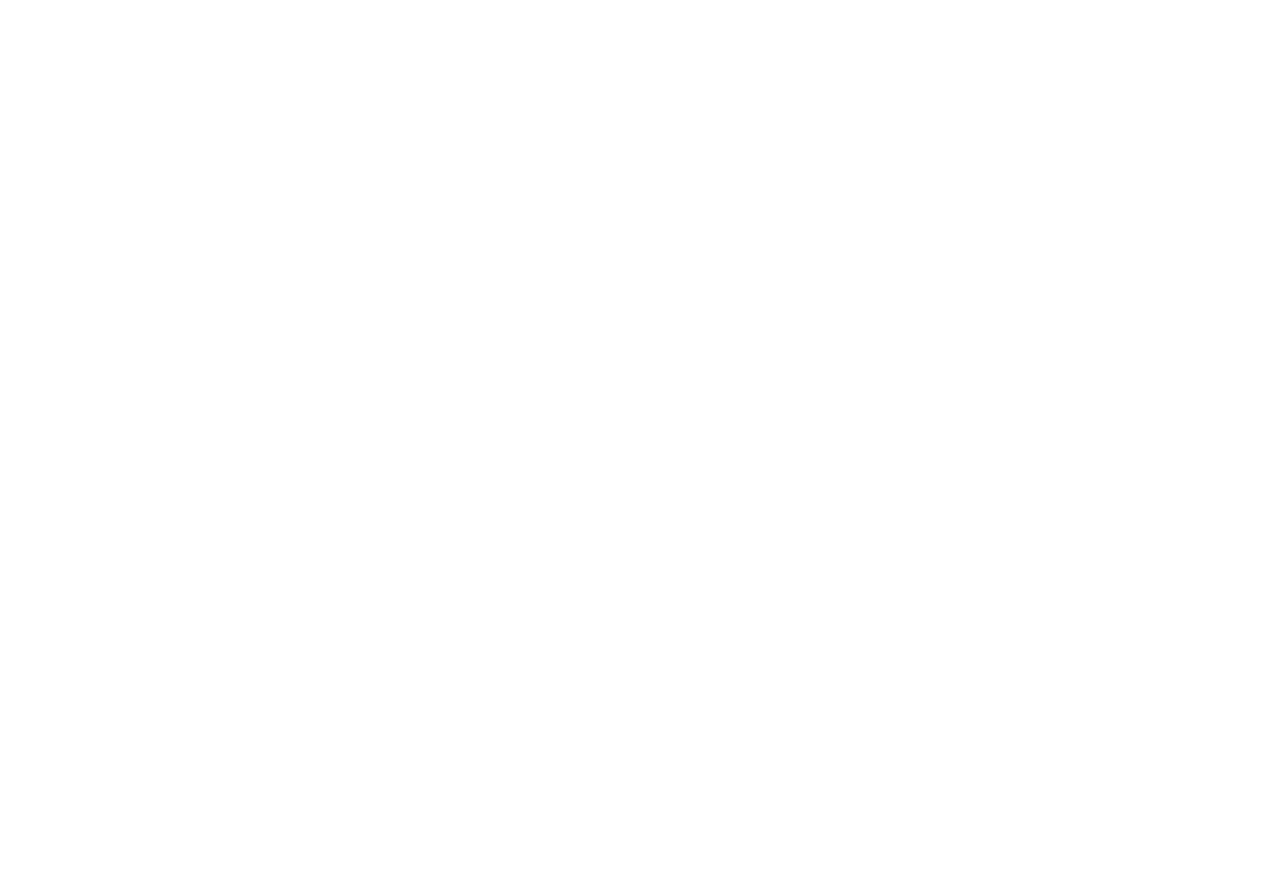Highlight the bounding box coordinates of the element you need to click to perform the following instruction: "Check the date of the Retinol guide."

[0.75, 0.27, 0.844, 0.285]